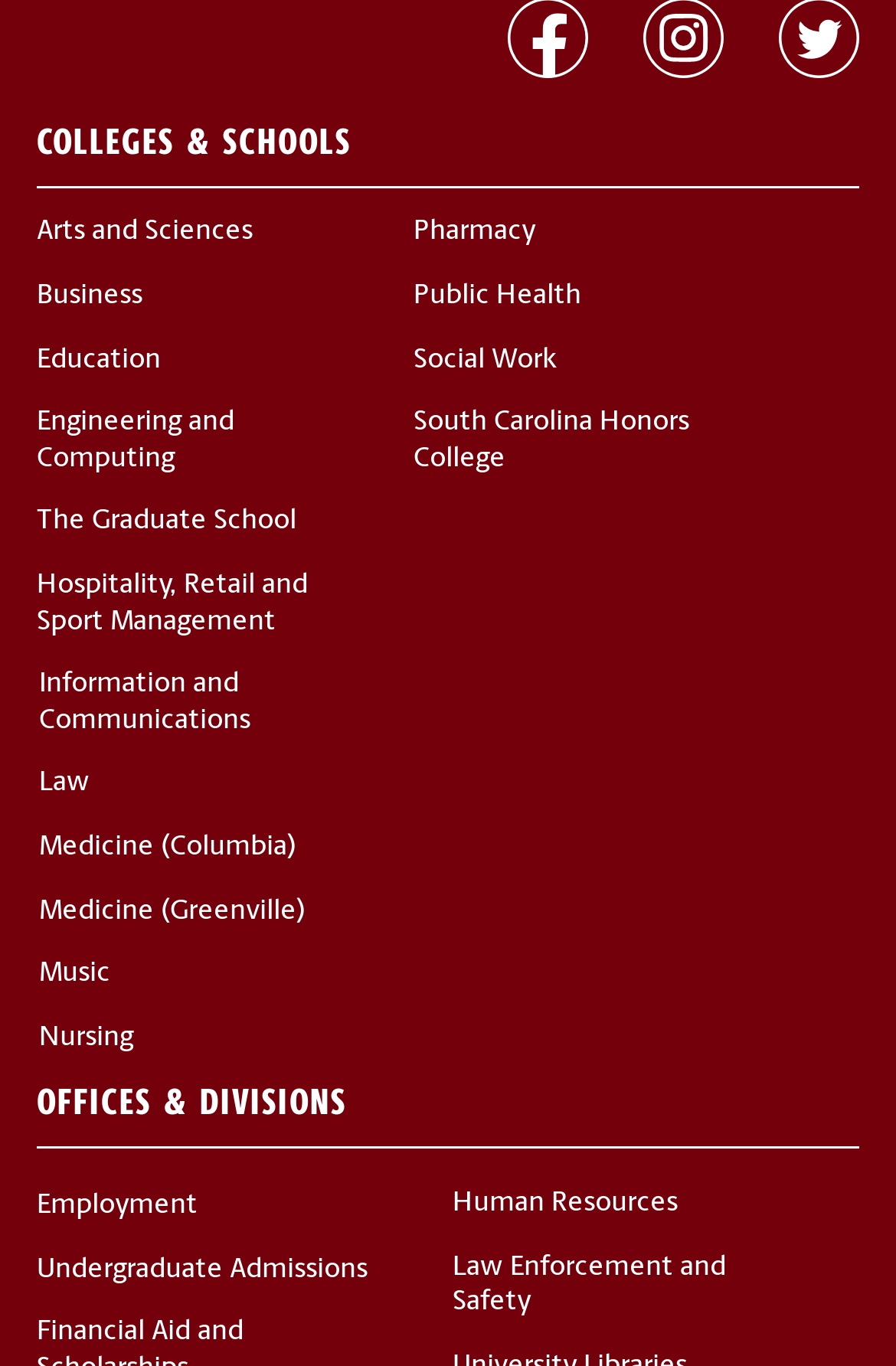What is the last office listed?
Refer to the screenshot and respond with a concise word or phrase.

Law Enforcement and Safety